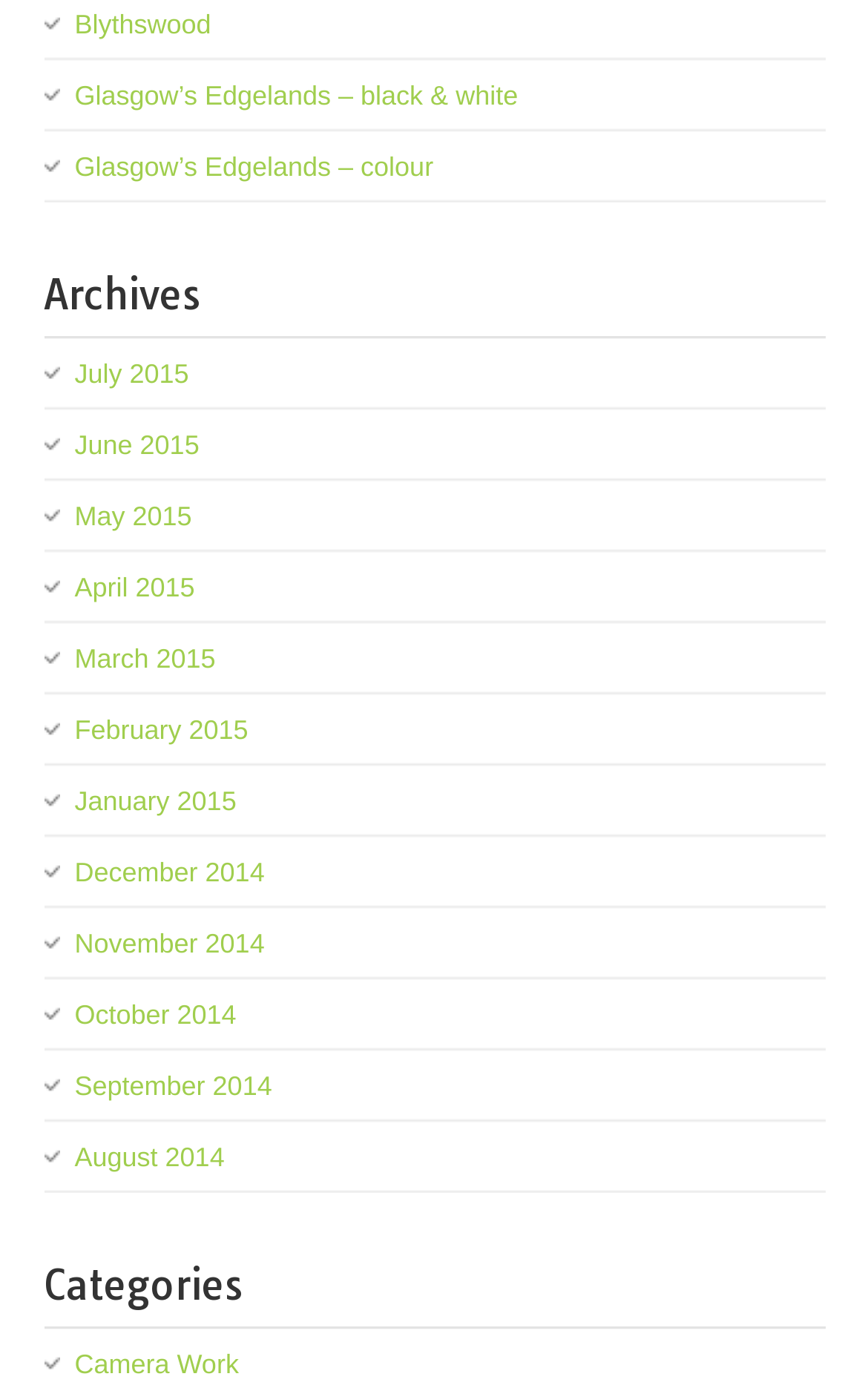How many section titles are there on the webpage?
Based on the image, respond with a single word or phrase.

2